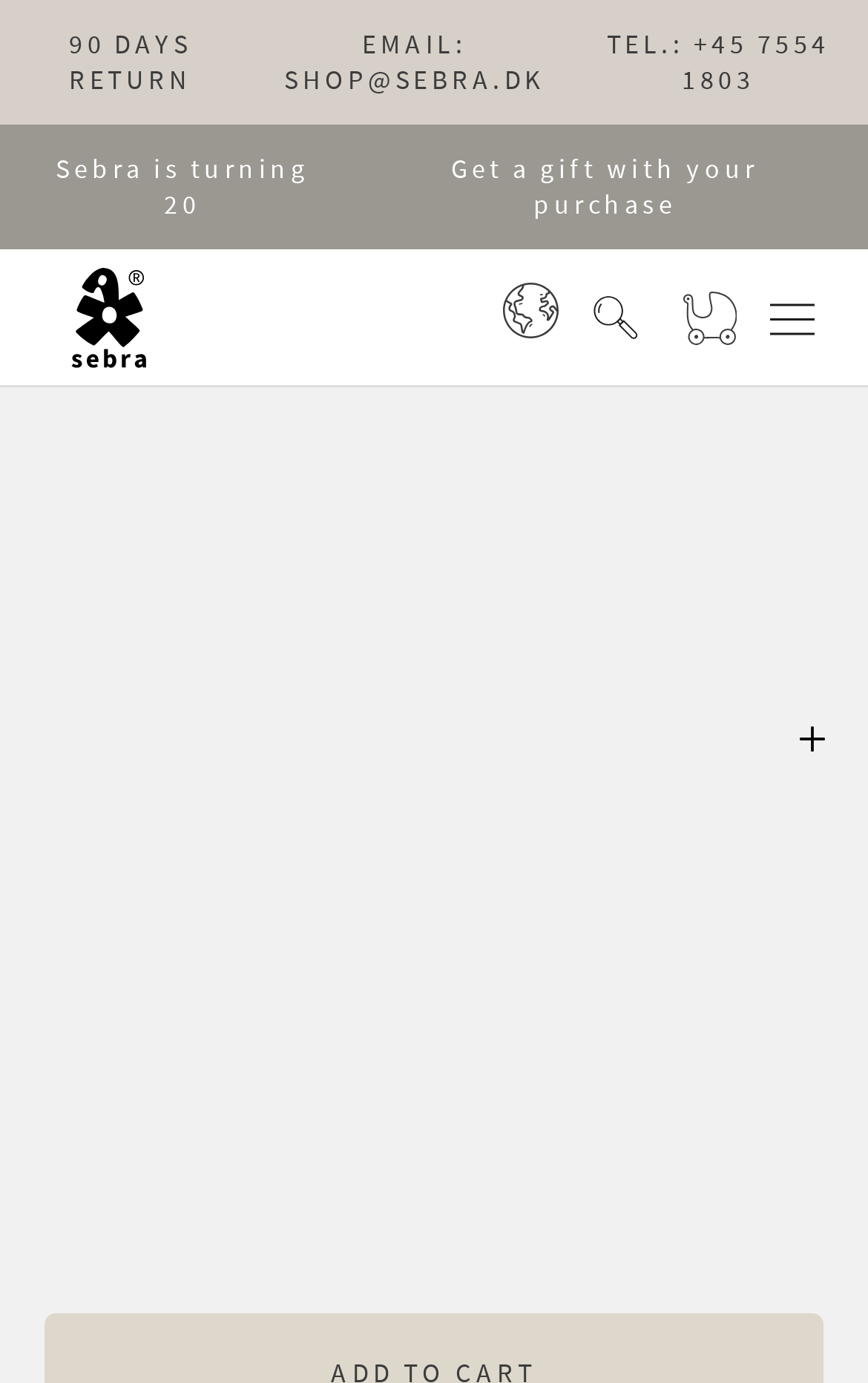Based on the image, give a detailed response to the question: What is the return policy of Sebra?

I found a static text element with the text '90 DAYS RETURN' at coordinates [0.08, 0.019, 0.221, 0.069]. This suggests that Sebra has a return policy of 90 days.